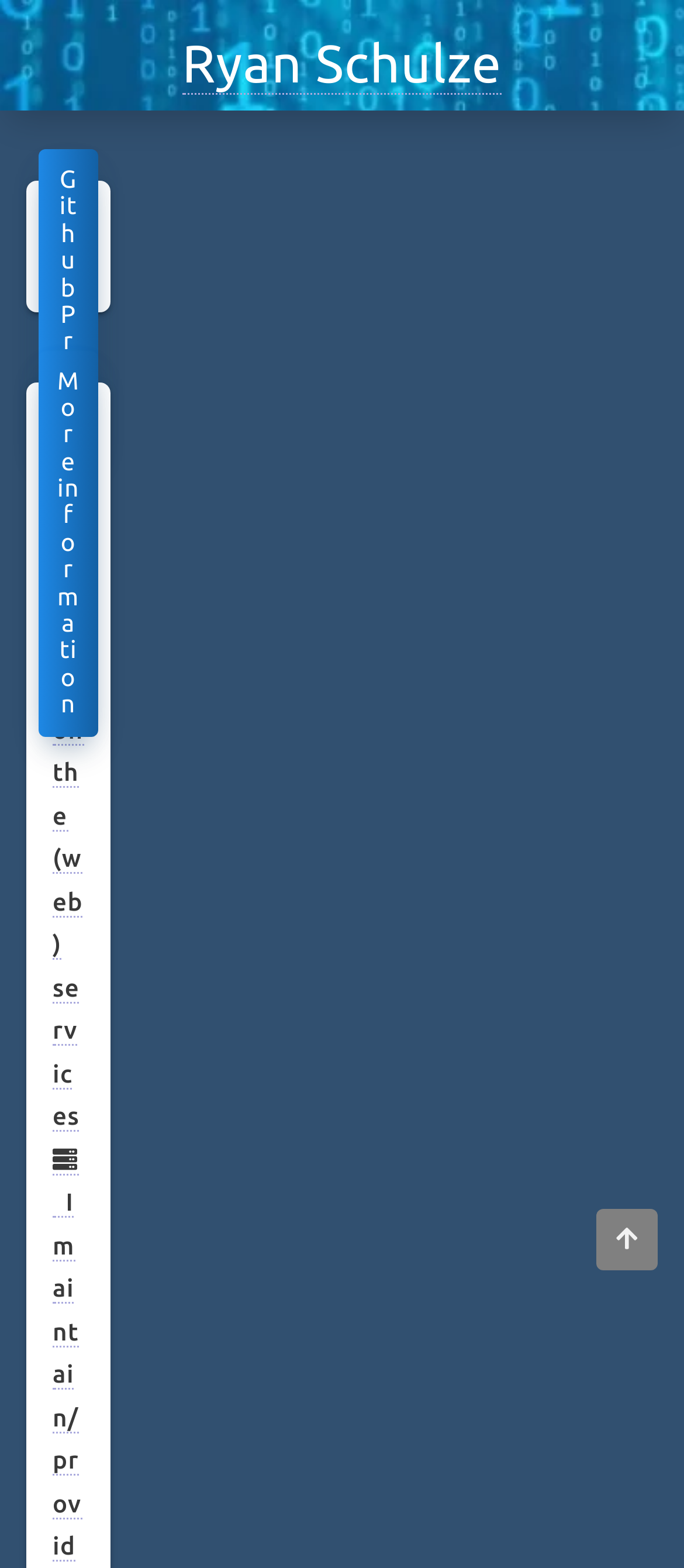Identify the coordinates of the bounding box for the element described below: "Shop". Return the coordinates as four float numbers between 0 and 1: [left, top, right, bottom].

None